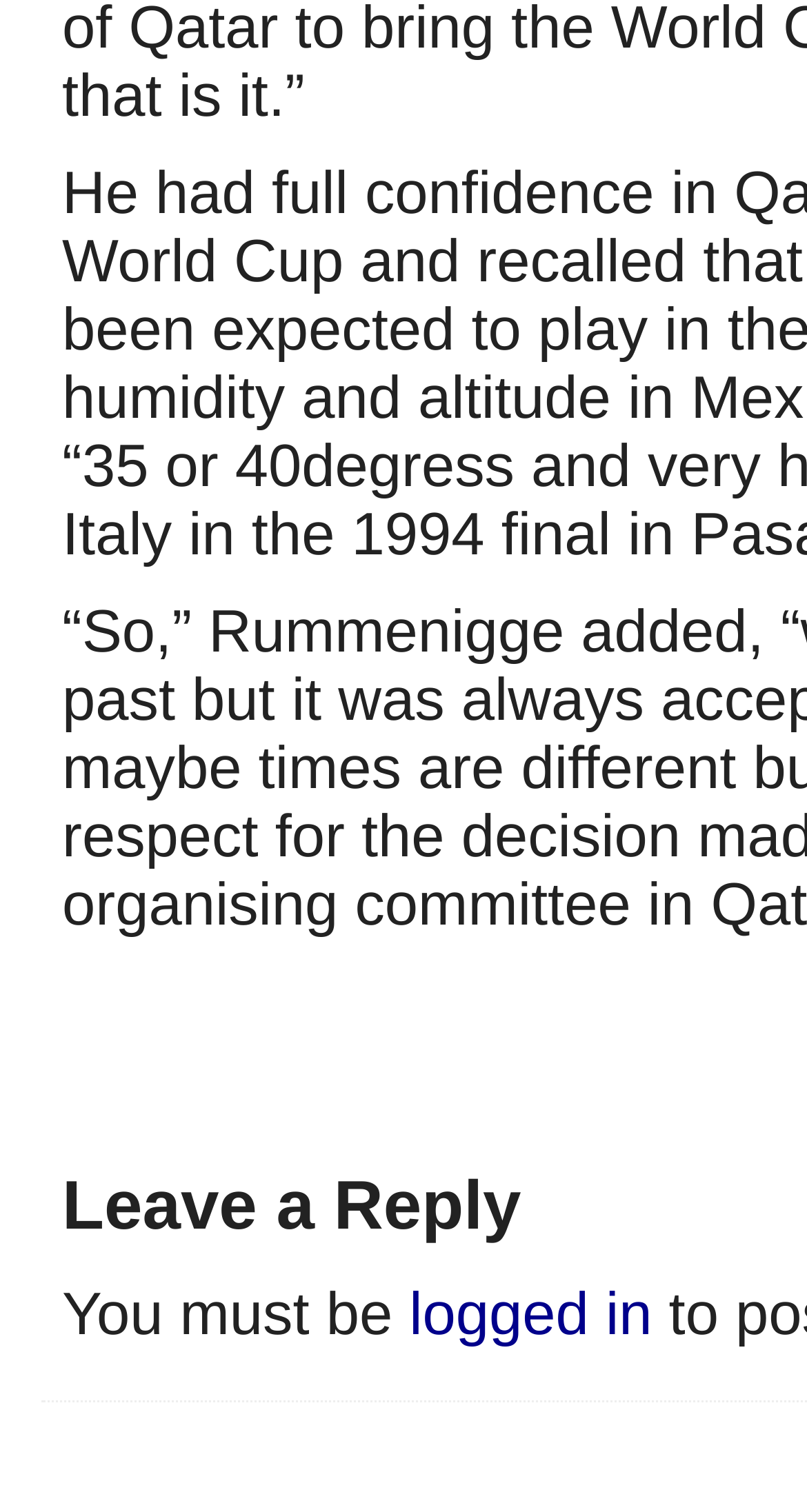Please provide the bounding box coordinates for the UI element as described: "logged in". The coordinates must be four floats between 0 and 1, represented as [left, top, right, bottom].

[0.507, 0.848, 0.808, 0.891]